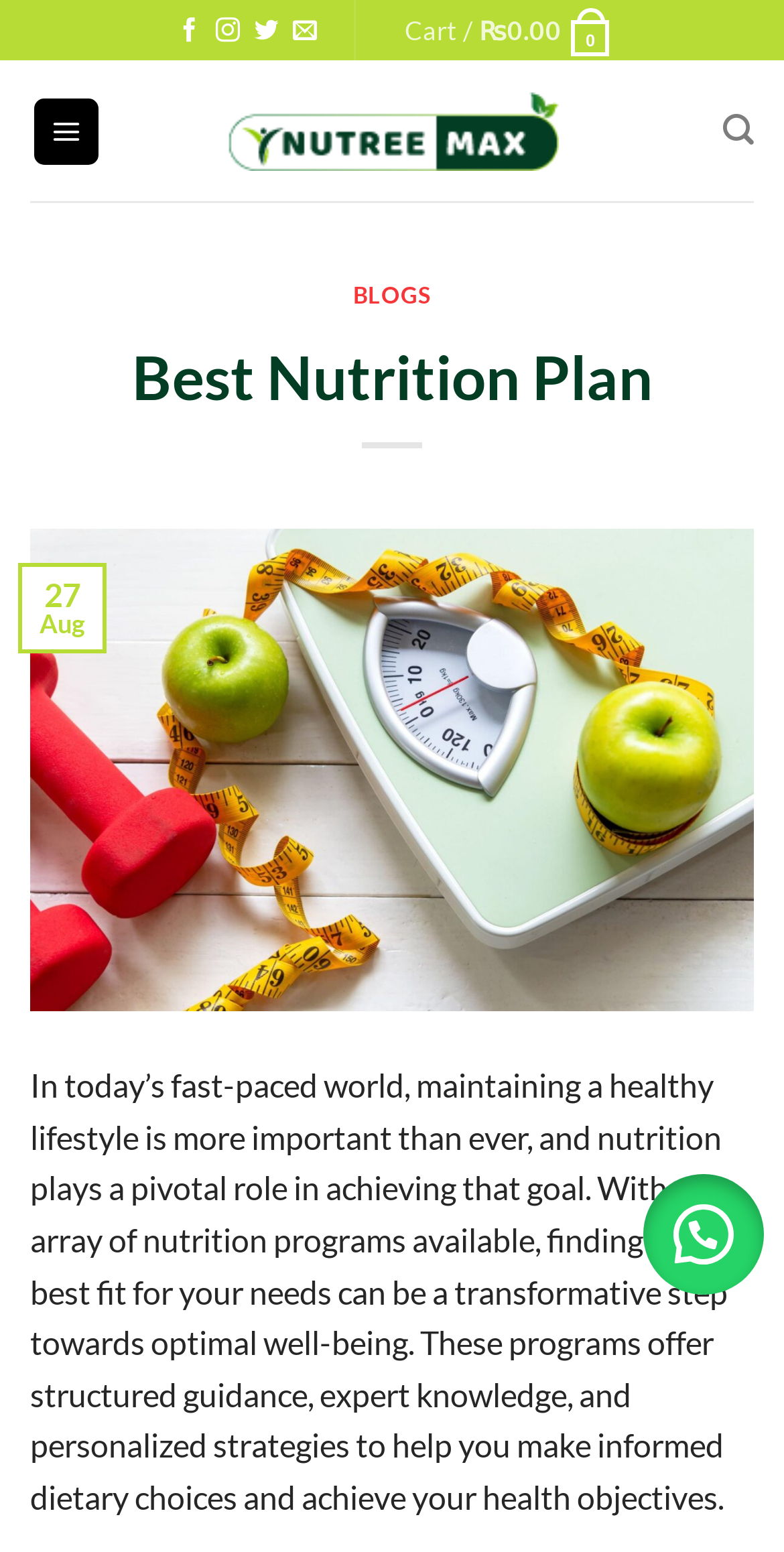Please identify the bounding box coordinates of the element that needs to be clicked to execute the following command: "Read the blog". Provide the bounding box using four float numbers between 0 and 1, formatted as [left, top, right, bottom].

[0.45, 0.182, 0.55, 0.199]